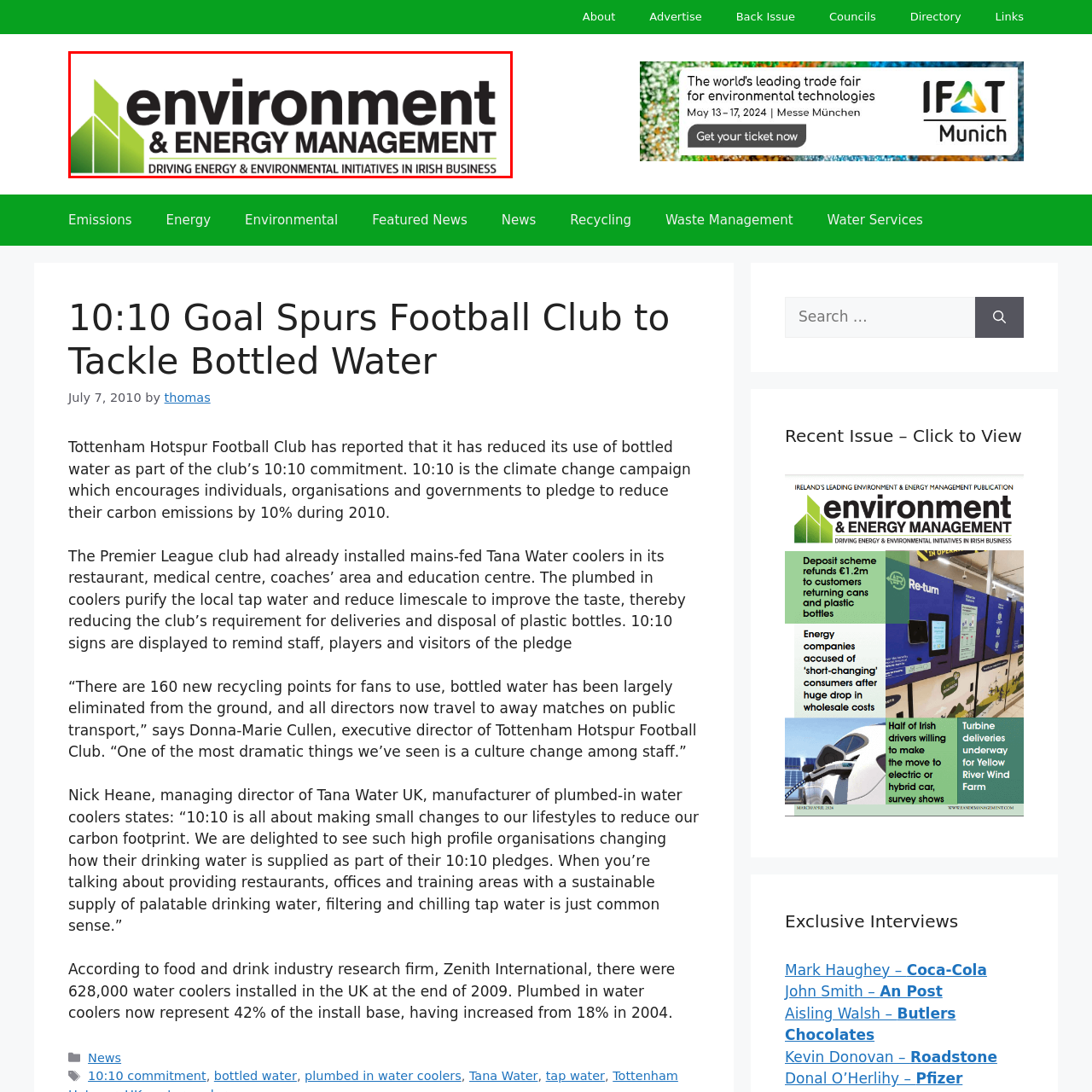Detail the scene within the red-bordered box in the image, including all relevant features and actions.

The image features the logo for "Environment & Energy Management," a publication aimed at promoting energy and environmental initiatives within Irish businesses. The logo showcases a modern design with a stylized green building graphic on the left, symbolizing sustainability and eco-friendliness. Below the main title, the tagline emphasizes the magazine's commitment to driving energy and environmental strategies, indicating its role as a resource for businesses looking to enhance their sustainability practices. This branding reflects an emphasis on innovation in environmental management, catering to industry professionals interested in improving their operational impact.